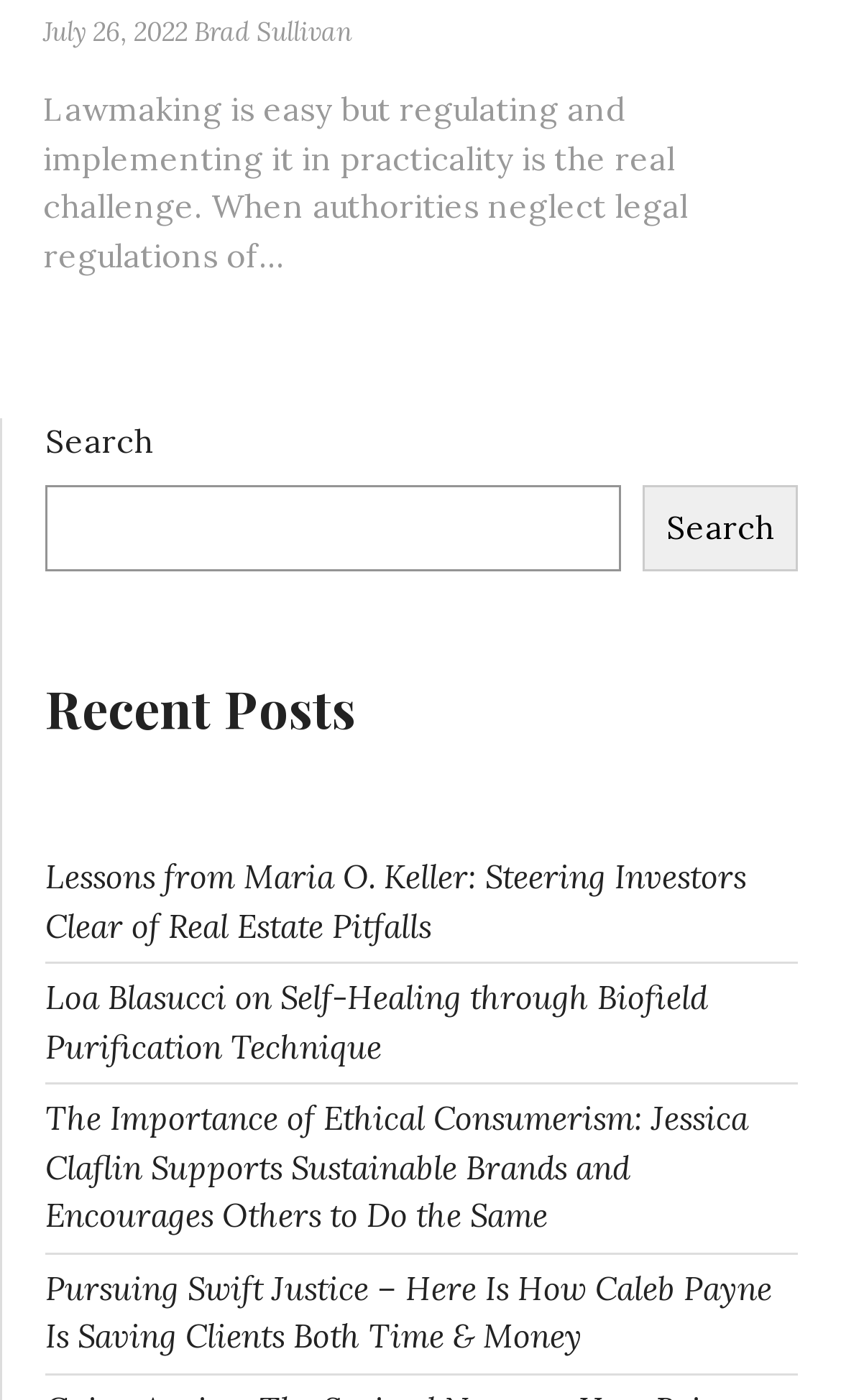Please identify the bounding box coordinates of the element's region that needs to be clicked to fulfill the following instruction: "check recent posts". The bounding box coordinates should consist of four float numbers between 0 and 1, i.e., [left, top, right, bottom].

[0.054, 0.482, 0.949, 0.529]